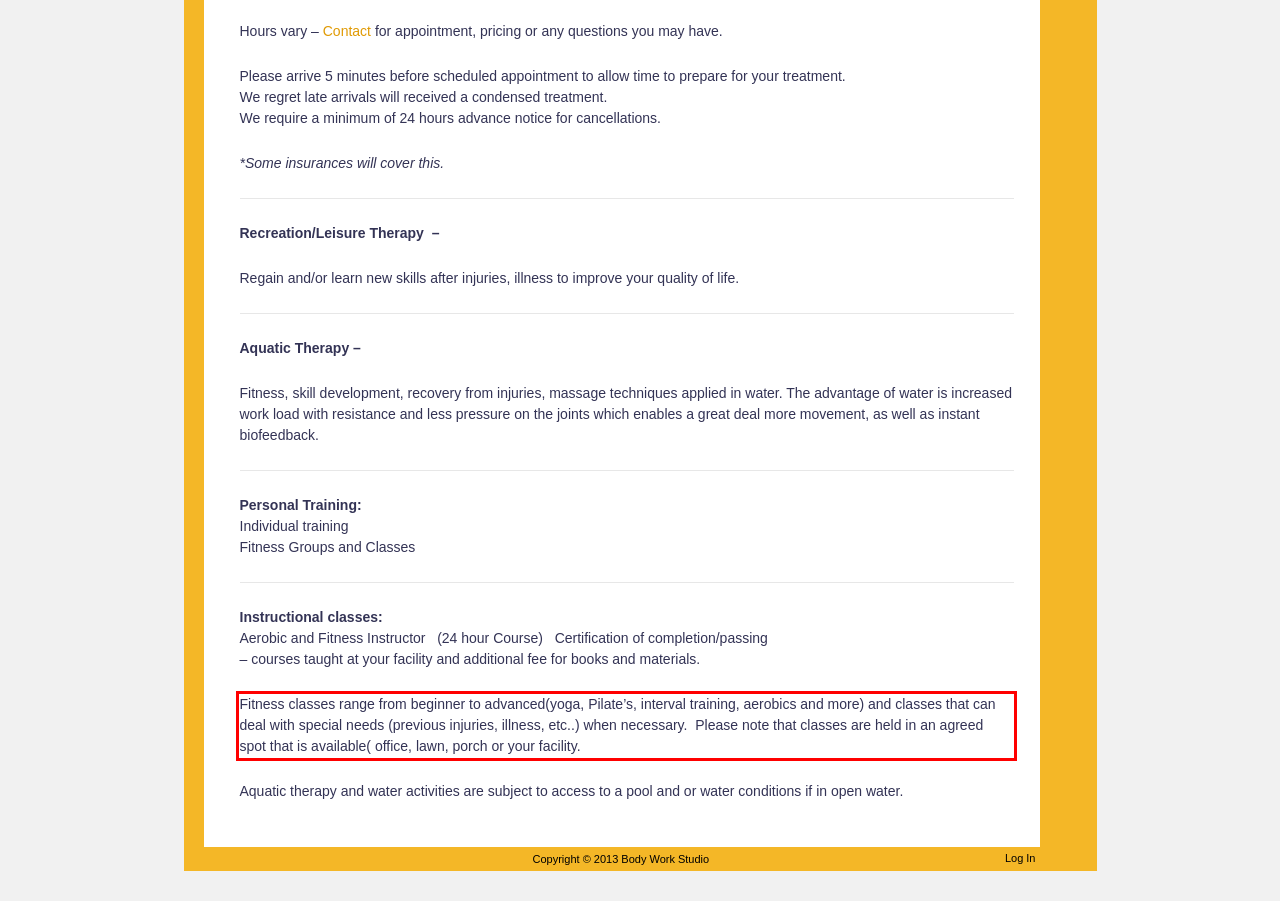Look at the provided screenshot of the webpage and perform OCR on the text within the red bounding box.

Fitness classes range from beginner to advanced(yoga, Pilate’s, interval training, aerobics and more) and classes that can deal with special needs (previous injuries, illness, etc..) when necessary. Please note that classes are held in an agreed spot that is available( office, lawn, porch or your facility.